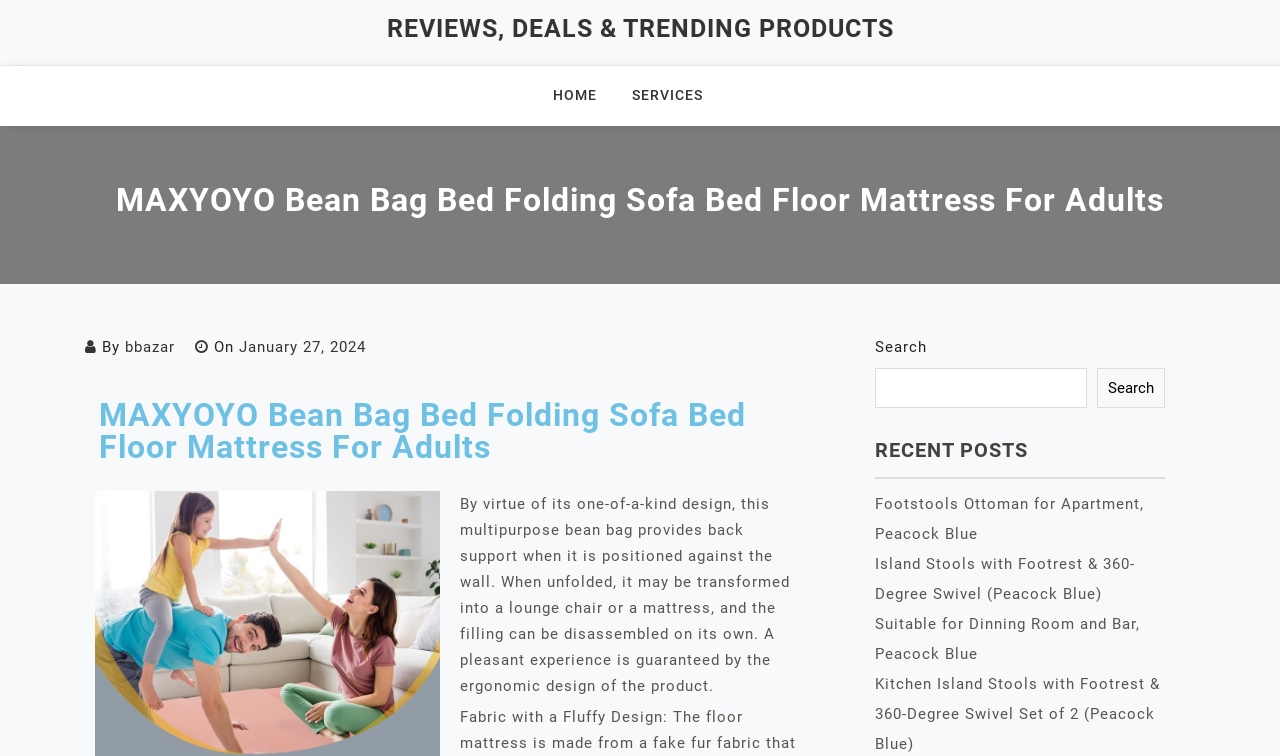Summarize the webpage in an elaborate manner.

This webpage is about a product, specifically a MAXYOYO bean bag bed folding sofa bed floor mattress for adults. At the top, there is a navigation menu with links to "REVIEWS, DEALS & TRENDING PRODUCTS", "HOME", and "SERVICES". Below the navigation menu, there is a large heading that displays the product name. 

To the right of the product name, there is a section with the text "By bbazar On January 27, 2024", indicating the author and date of the product review. 

Below the product name, there is a detailed description of the product, which explains its features, such as providing back support, transforming into a lounge chair or mattress, and having an ergonomic design. 

On the right side of the page, there is a search bar with a search button. Above the search bar, there is a heading "RECENT POSTS" followed by a list of four links to other products, including footstools, island stools, and kitchen island stools, all in Peacock Blue color.